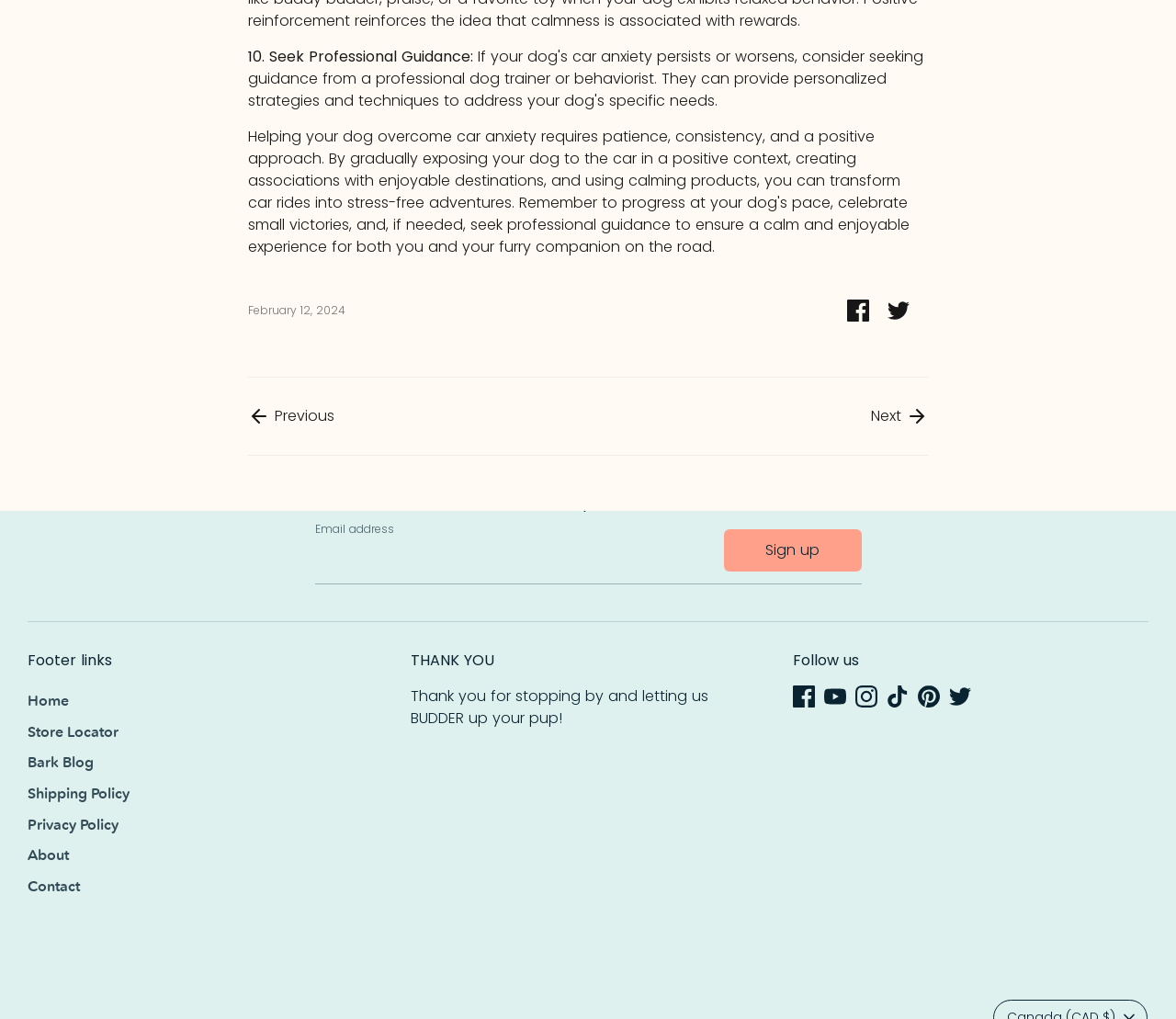Provide the bounding box coordinates of the HTML element this sentence describes: "How-To". The bounding box coordinates consist of four float numbers between 0 and 1, i.e., [left, top, right, bottom].

None